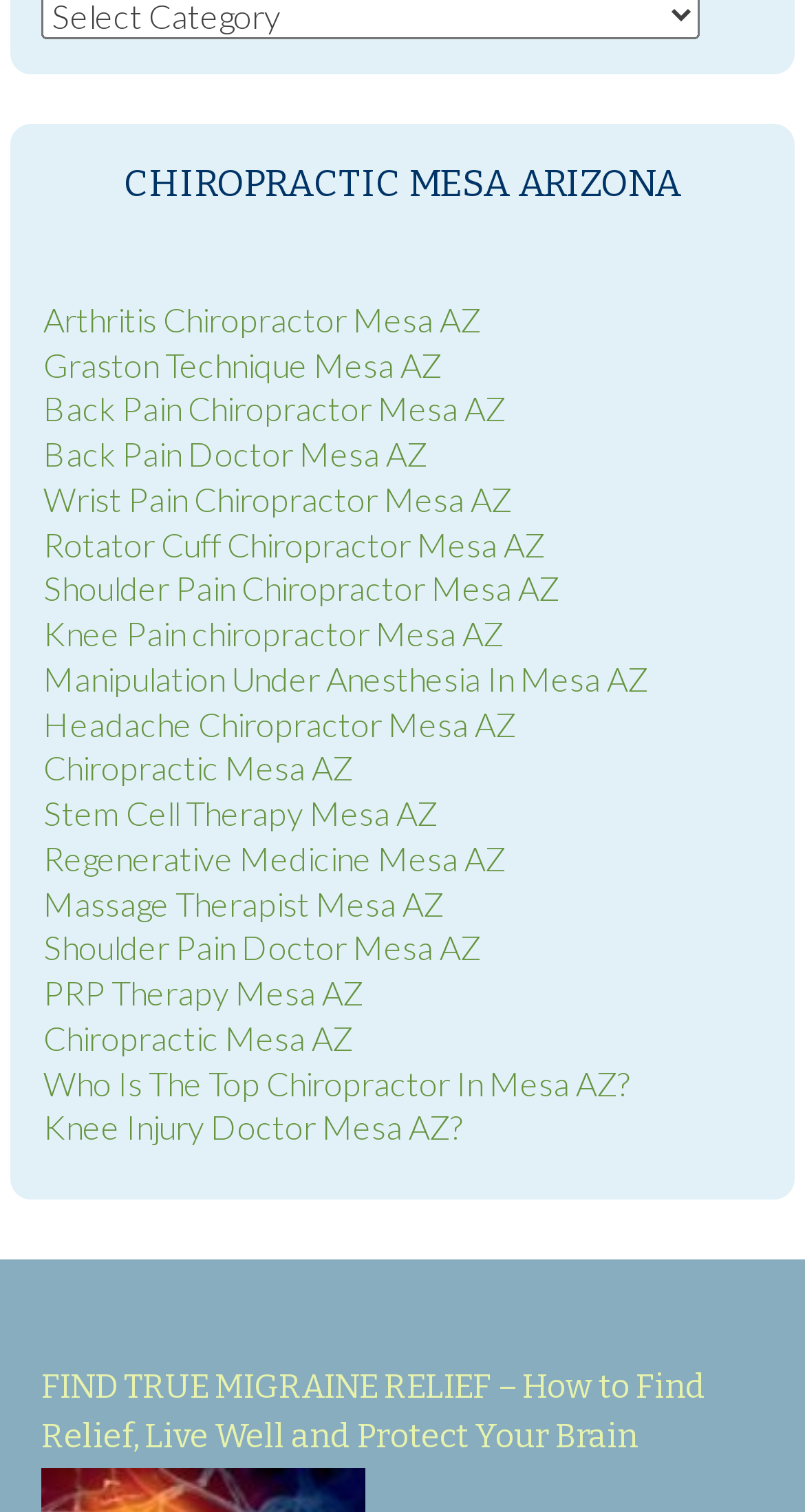Locate the bounding box coordinates of the area where you should click to accomplish the instruction: "Find a doctor for wrist pain in Mesa AZ".

[0.054, 0.317, 0.636, 0.343]